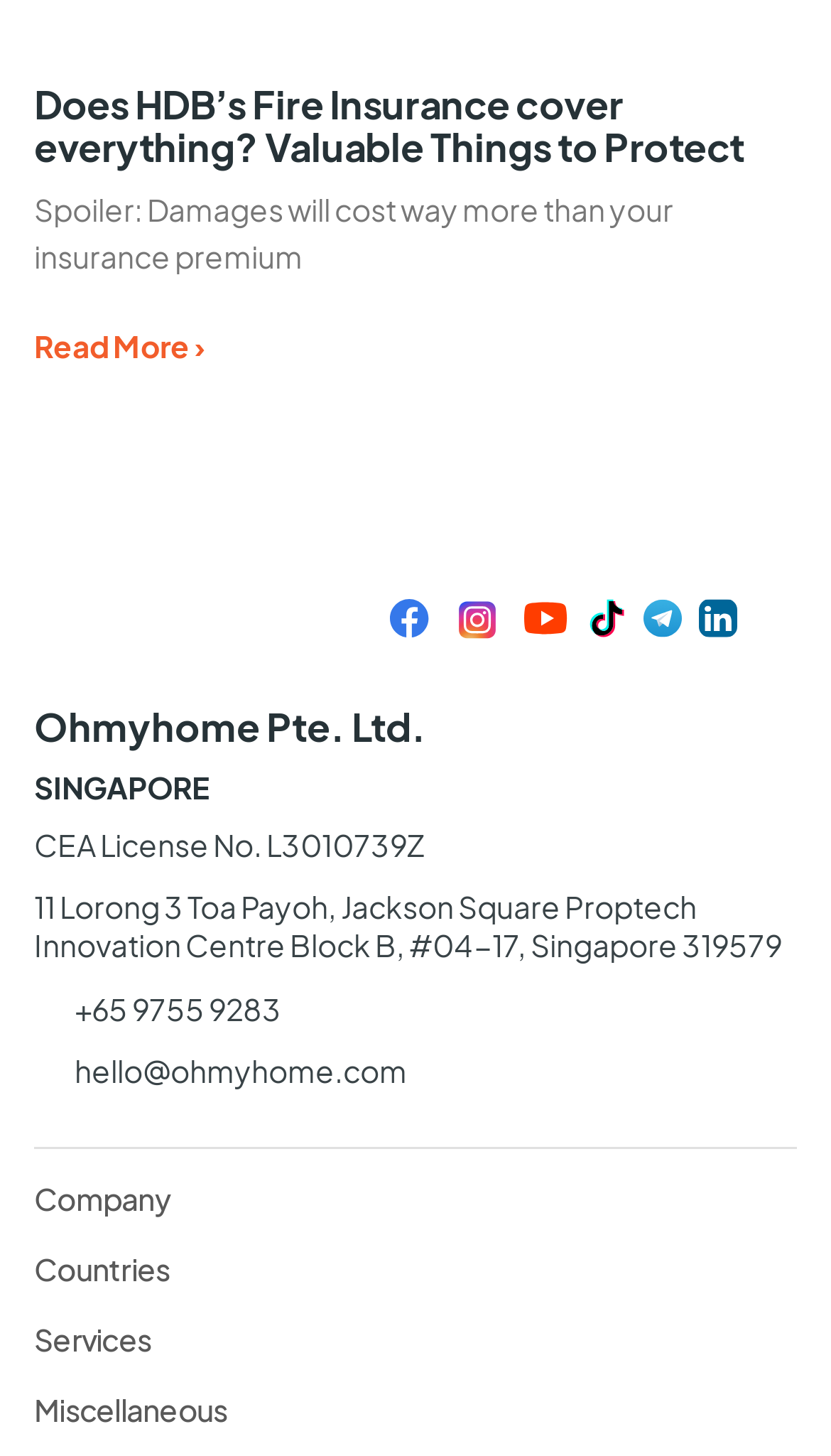Show the bounding box coordinates of the region that should be clicked to follow the instruction: "Email Ohmyhome at hello@ohmyhome.com."

[0.041, 0.723, 0.079, 0.746]